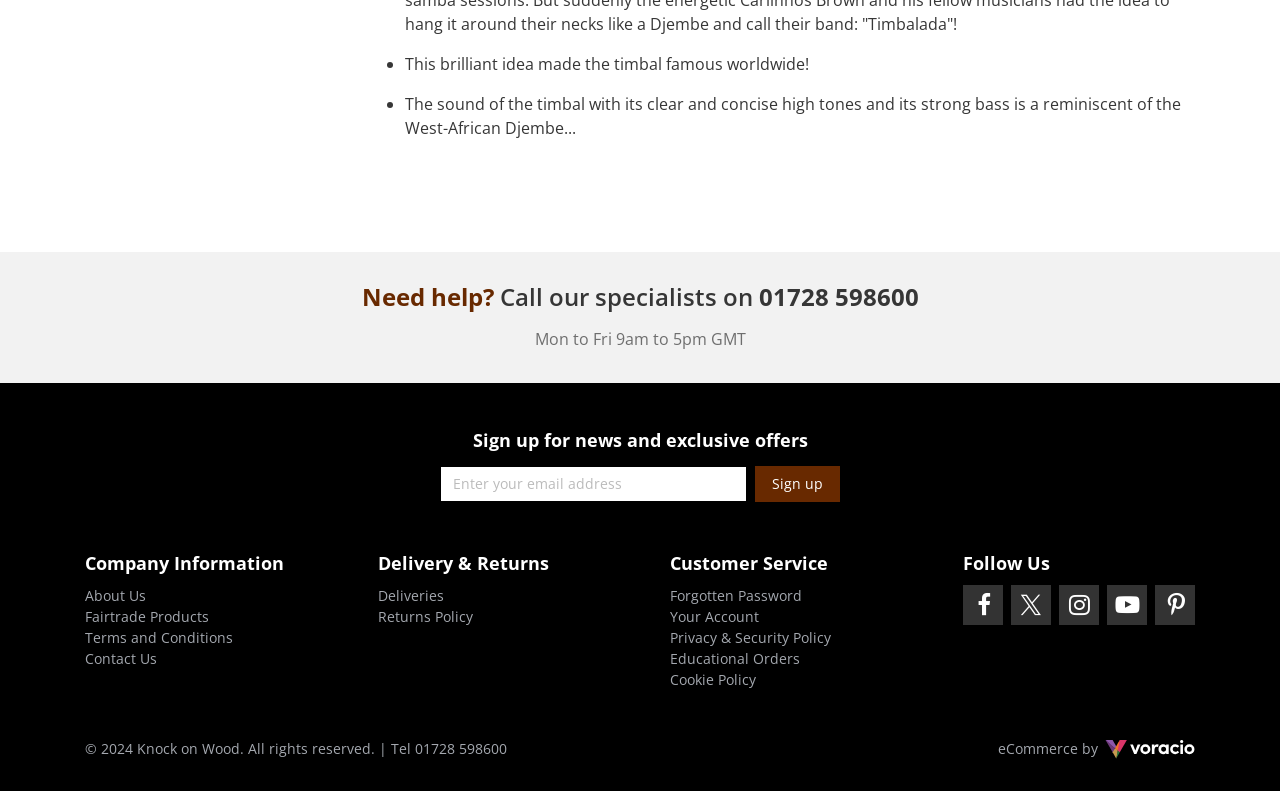Respond to the question with just a single word or phrase: 
What is the company's copyright year?

2024